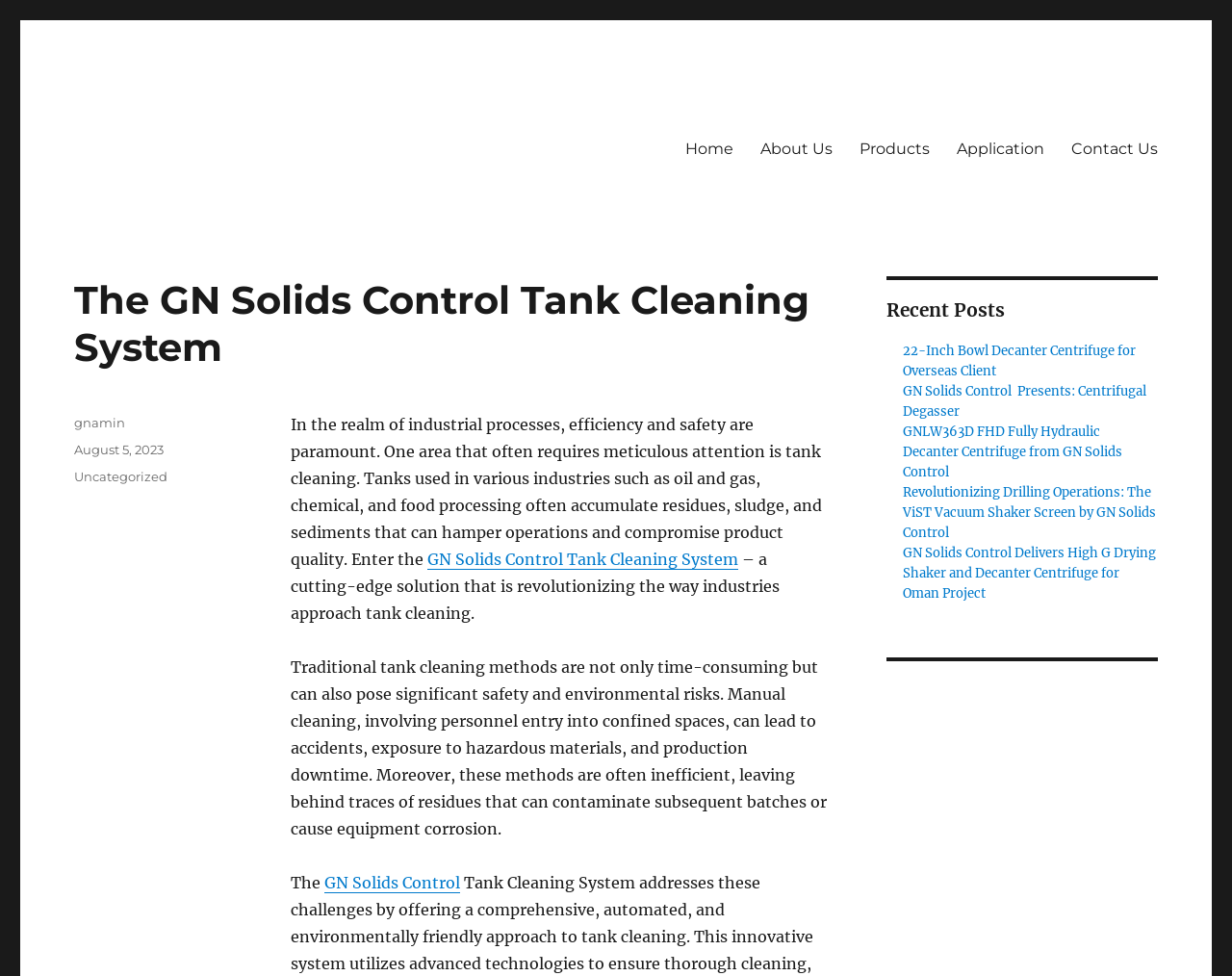Locate the bounding box of the UI element described by: "August 5, 2023November 20, 2023" in the given webpage screenshot.

[0.06, 0.453, 0.133, 0.468]